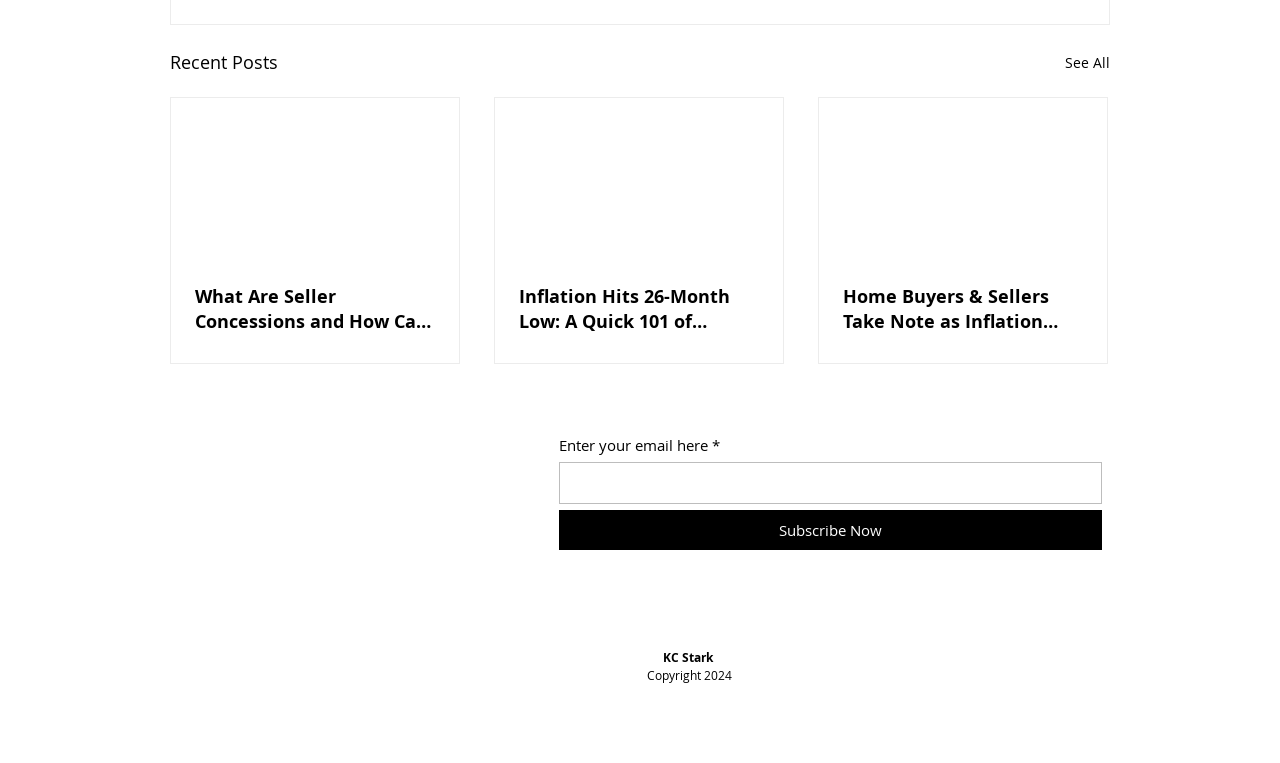Consider the image and give a detailed and elaborate answer to the question: 
What is the purpose of the 'Subscribe Now' button?

The 'Subscribe Now' button is located below the 'Enter your email here' textbox, which suggests that it is used to submit the email address for subscription. The presence of the 'SUBSCRIBE VIA EMAIL' heading above the textbox and button further supports this conclusion.